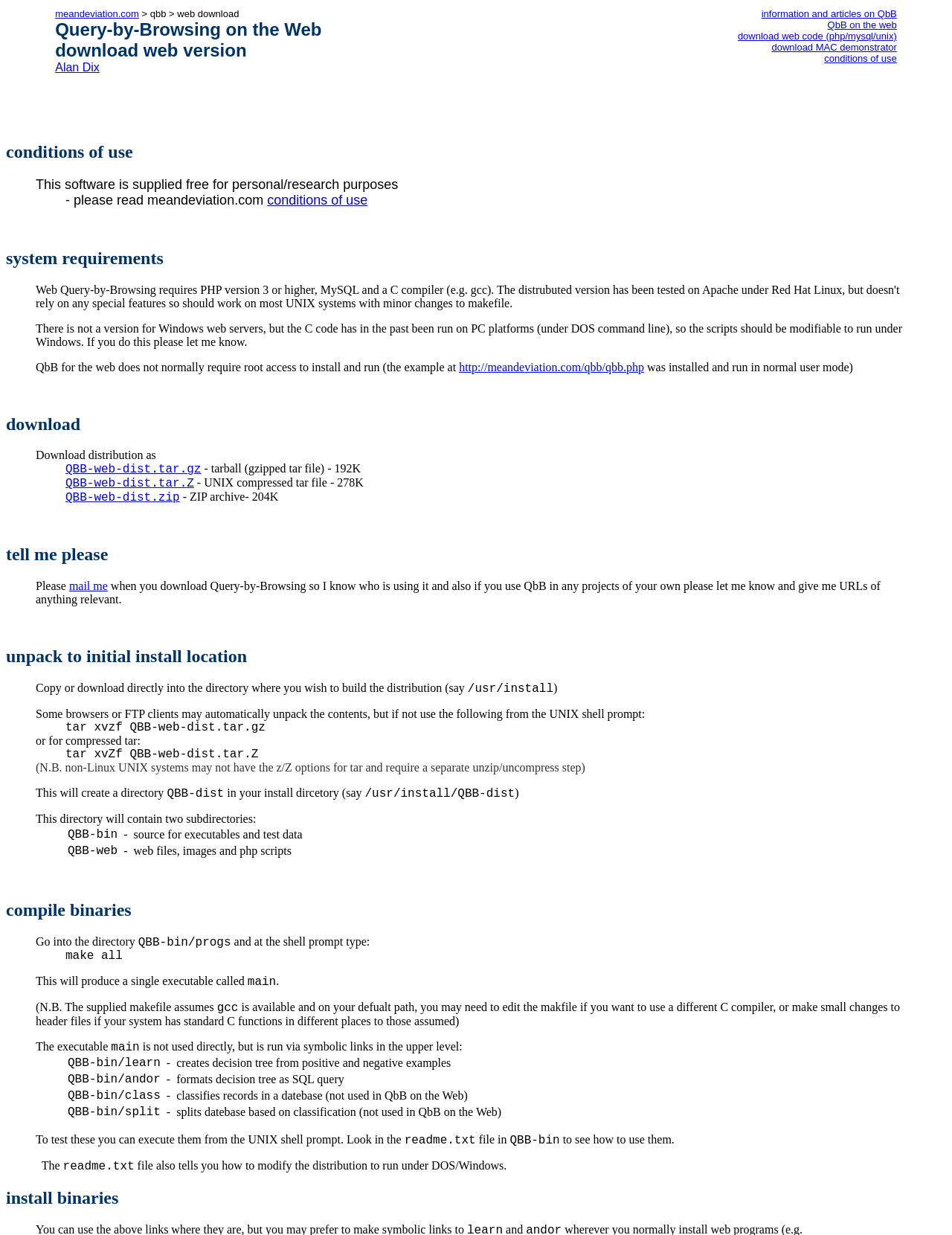Respond concisely with one word or phrase to the following query:
What are the system requirements for QbB?

No Windows version